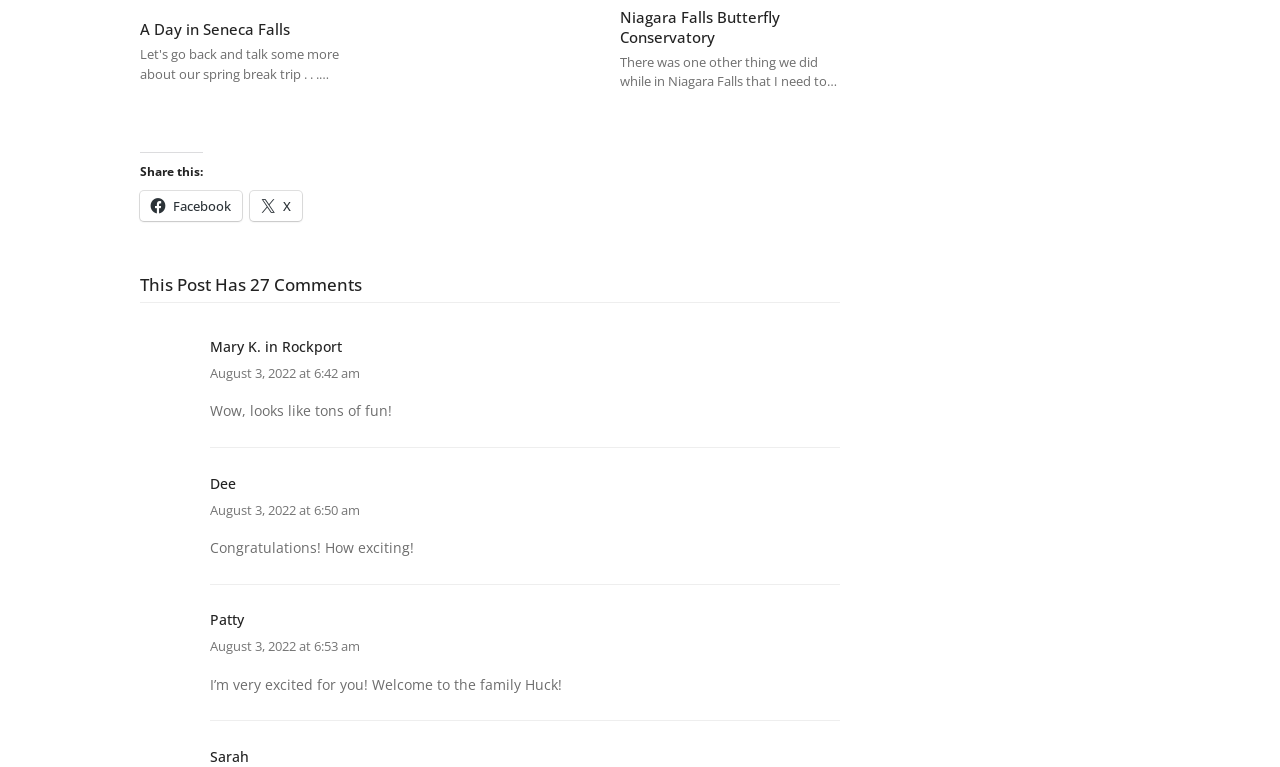Determine the bounding box for the HTML element described here: "Sarah". The coordinates should be given as [left, top, right, bottom] with each number being a float between 0 and 1.

[0.164, 0.974, 0.195, 0.999]